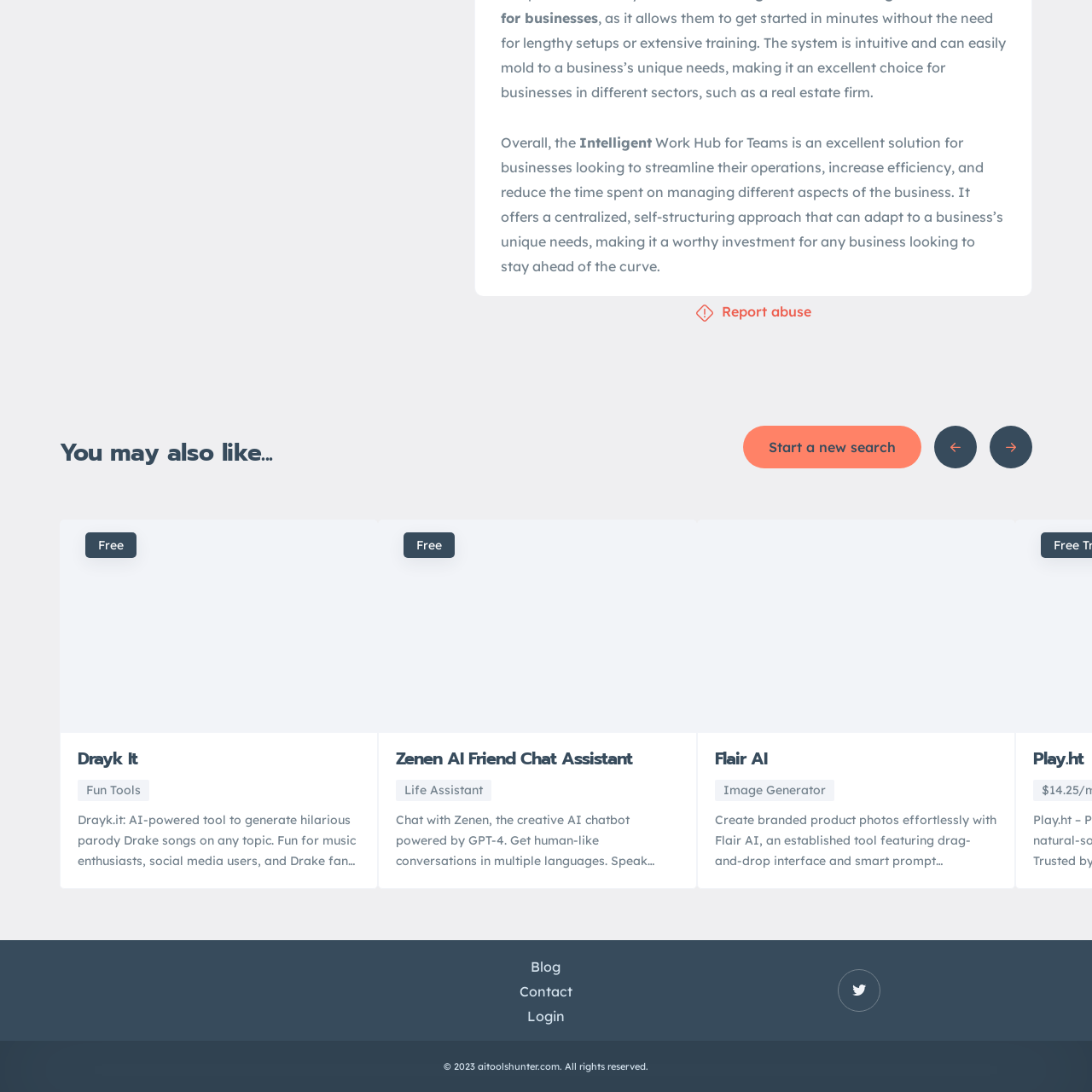What is the purpose of the platform?
Pay attention to the section of the image highlighted by the red bounding box and provide a comprehensive answer to the question.

The caption states that the platform 'empowers users to discover and utilize AI solutions for various applications', which means that the platform's purpose is to enable users to find and use AI tools to enhance functionality and efficiency across different domains.